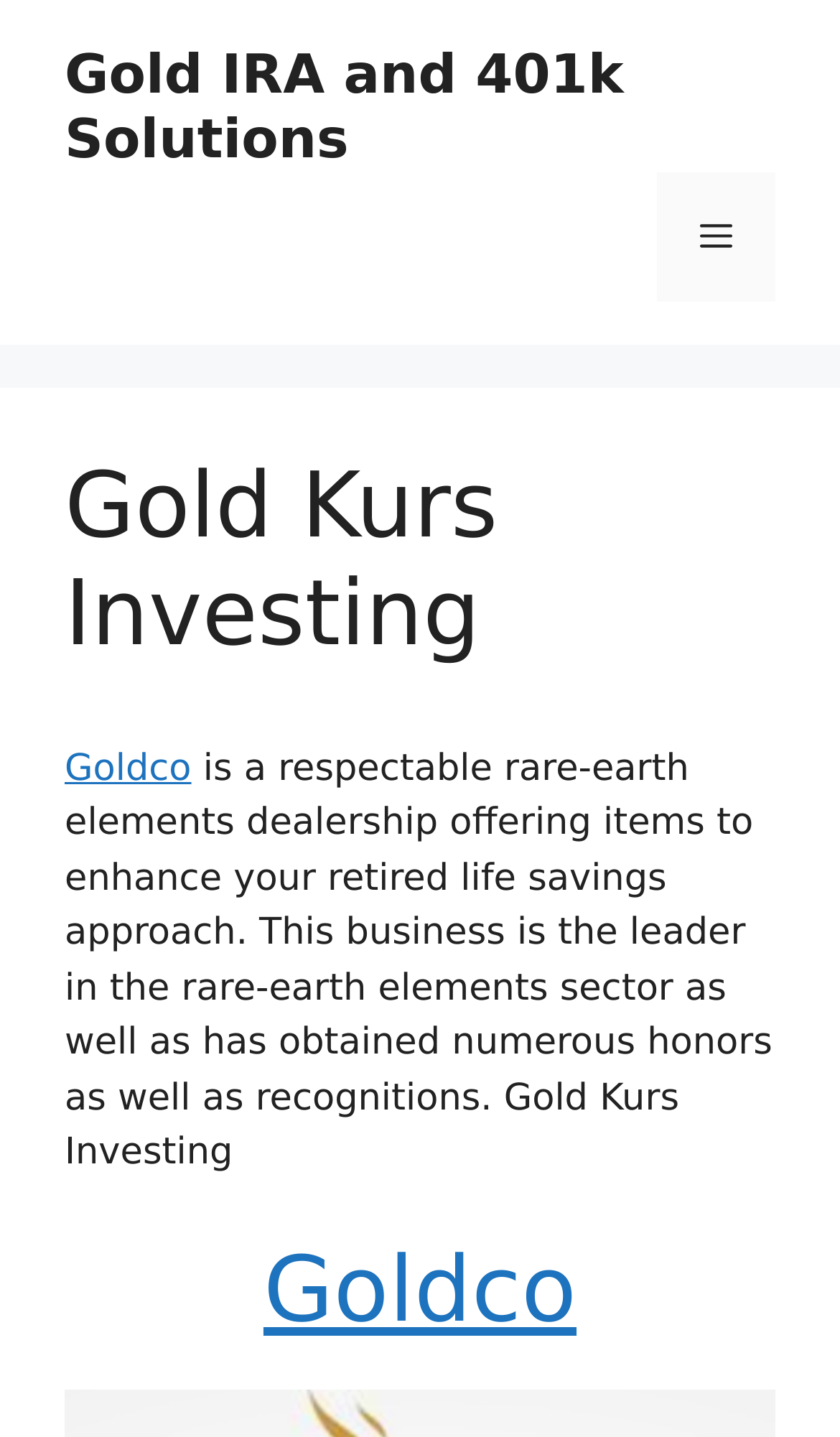What is the tone of the company description?
Provide a concise answer using a single word or phrase based on the image.

Professional